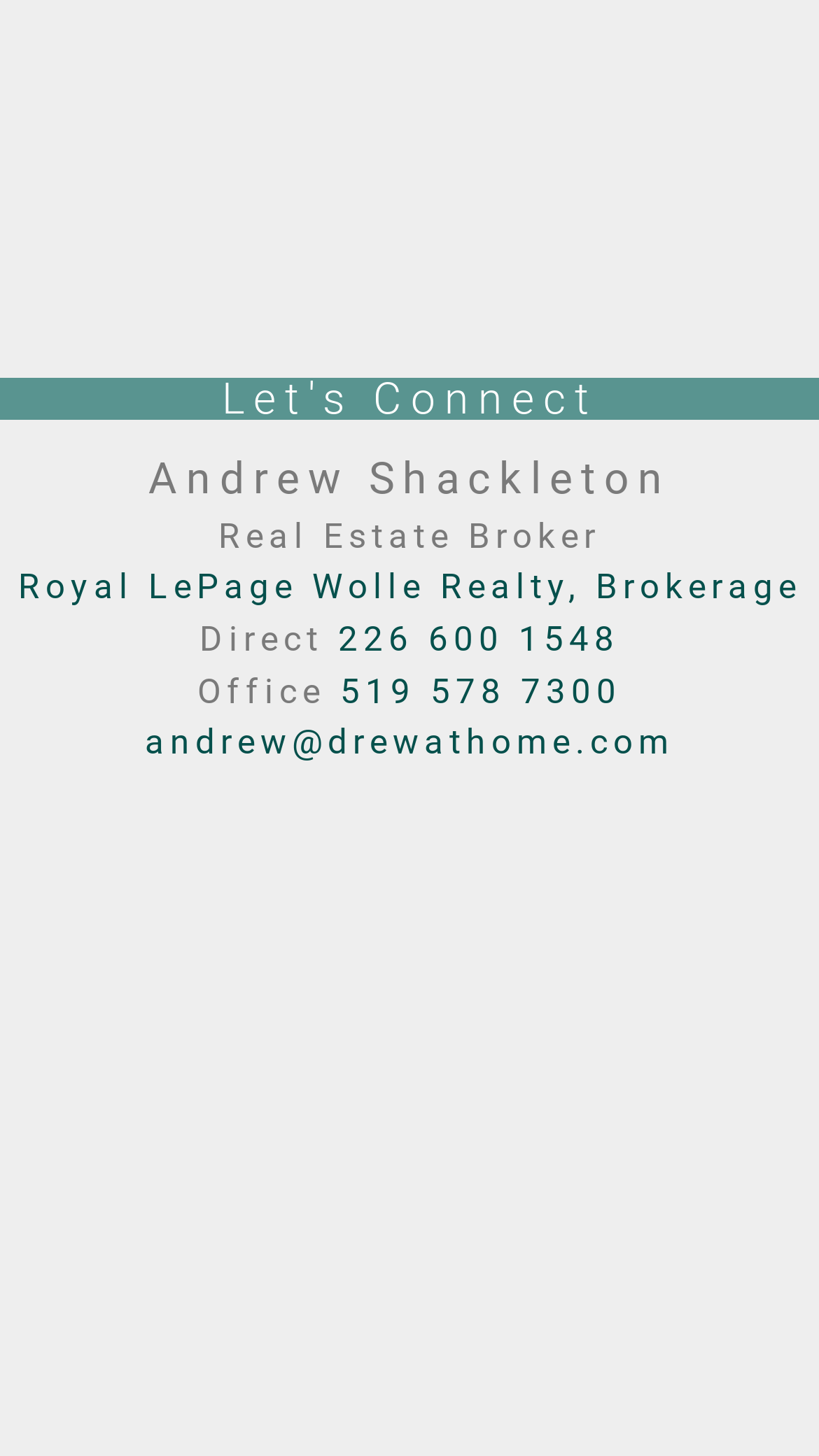What is the email address of the real estate broker?
Your answer should be a single word or phrase derived from the screenshot.

andrew@drewathome.com